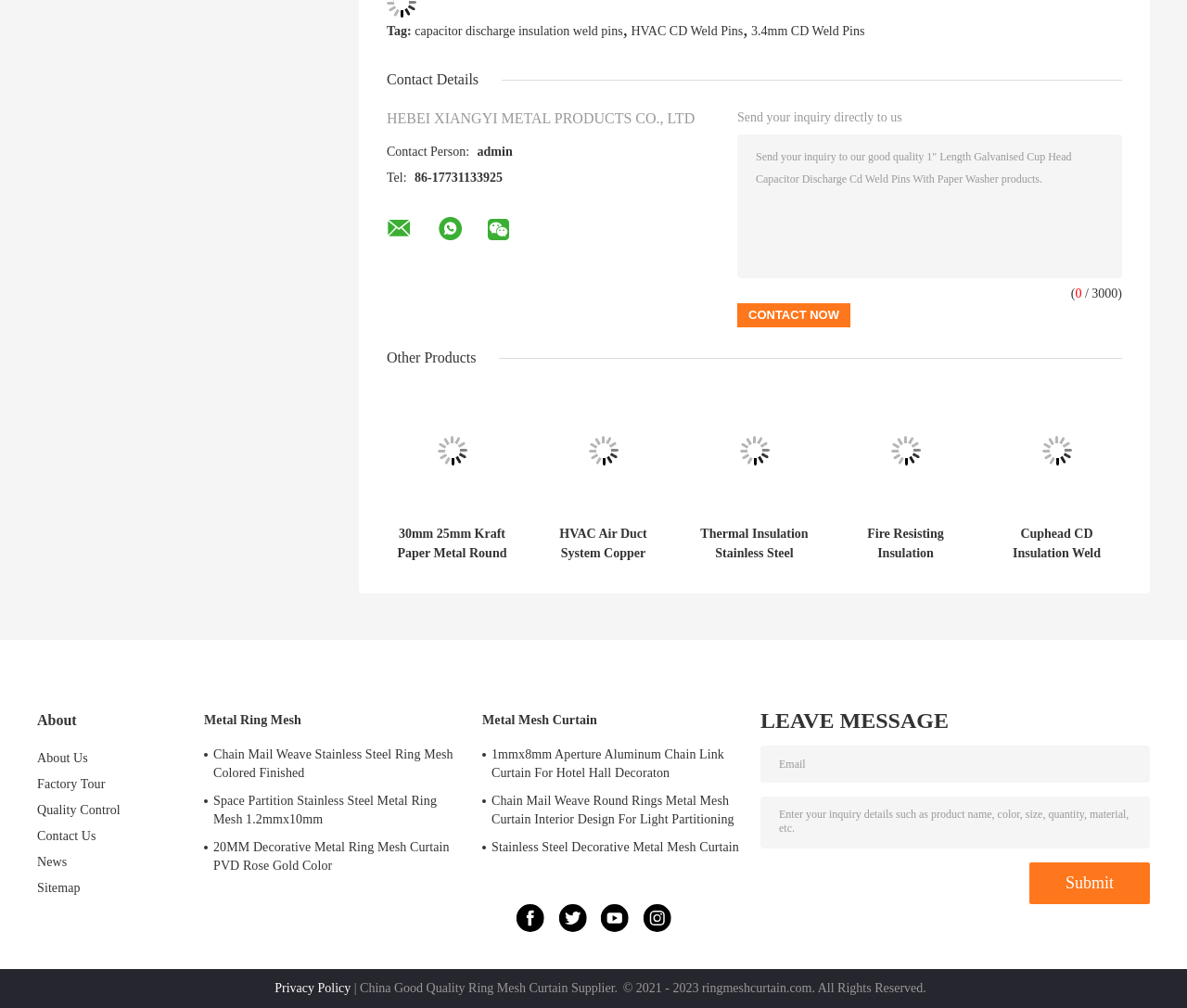What is the contact person's name?
Please provide a comprehensive answer based on the visual information in the image.

The contact person's name can be found in the contact details section, which is located at the top of the webpage. It is written in a static text element with the bounding box coordinates [0.402, 0.143, 0.432, 0.157].